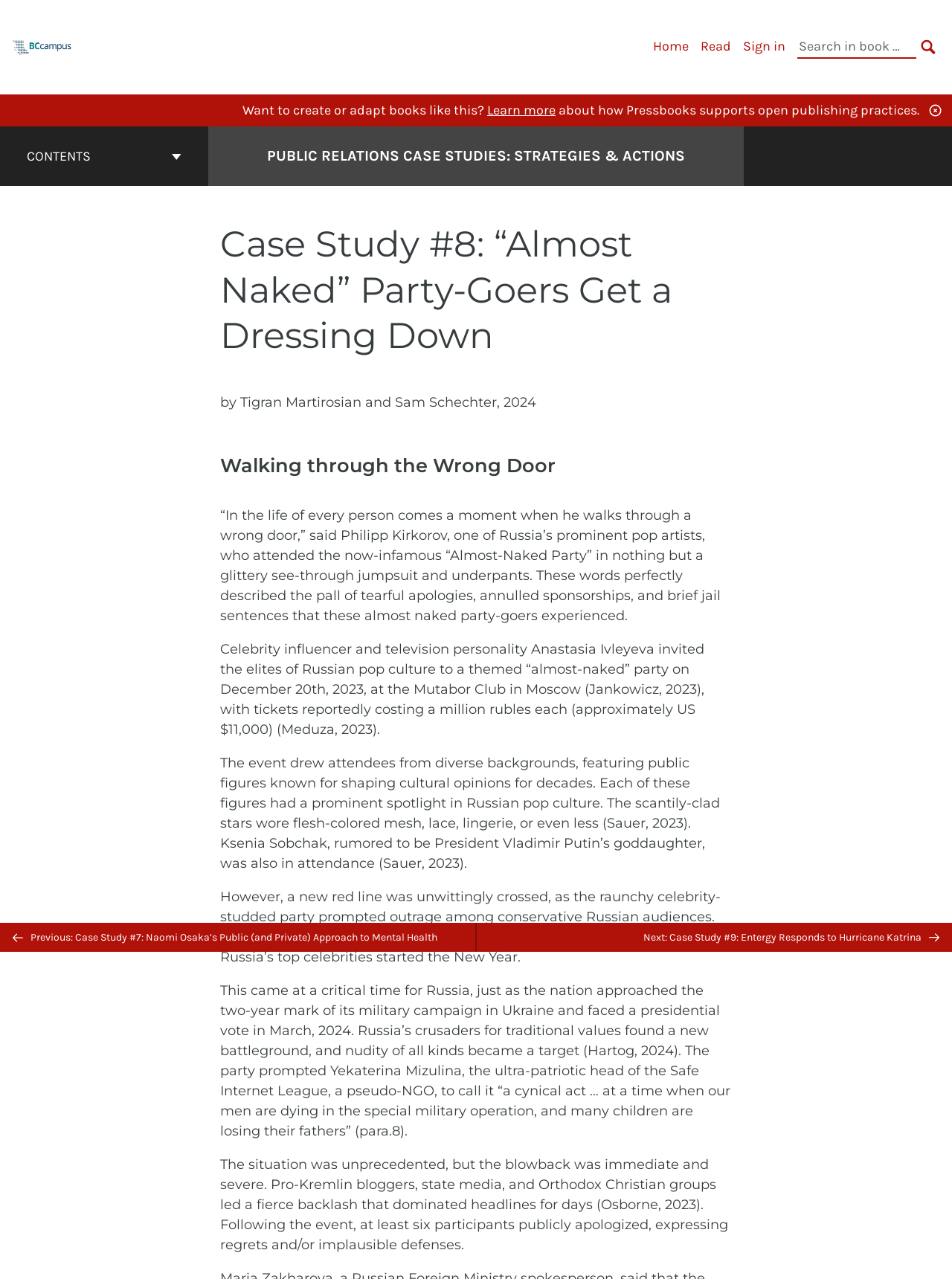Identify the bounding box coordinates for the UI element described by the following text: "Read". Provide the coordinates as four float numbers between 0 and 1, in the format [left, top, right, bottom].

[0.736, 0.03, 0.768, 0.042]